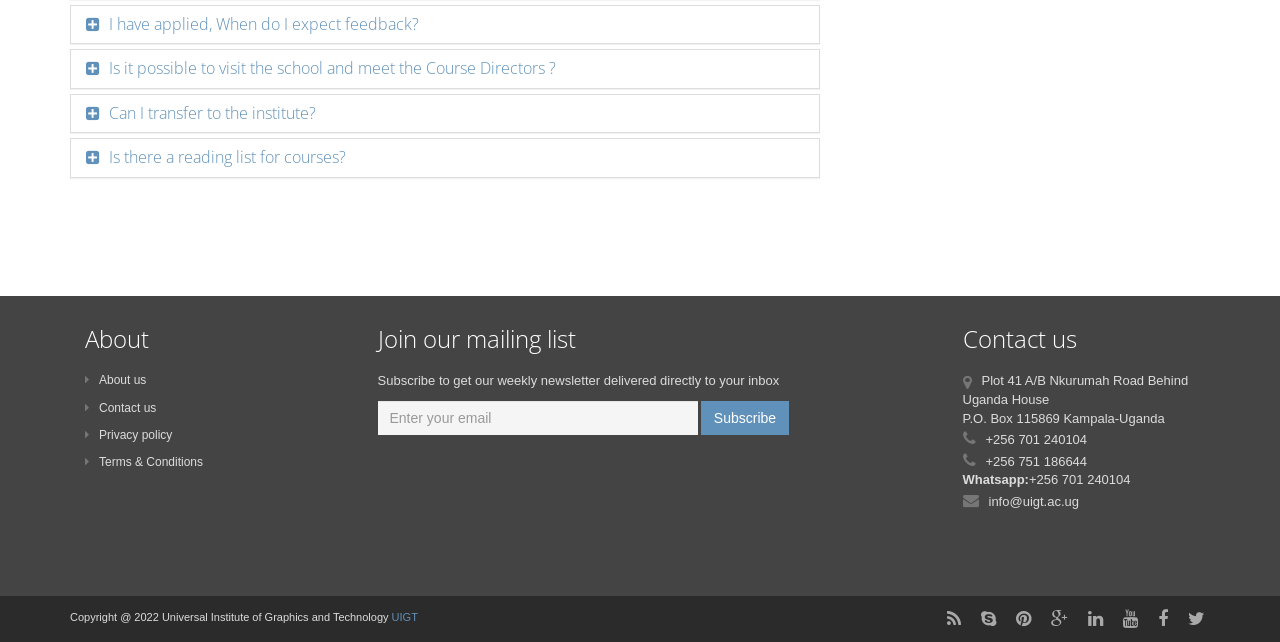Specify the bounding box coordinates (top-left x, top-left y, bottom-right x, bottom-right y) of the UI element in the screenshot that matches this description: info@uigt.ac.ug

[0.772, 0.769, 0.843, 0.792]